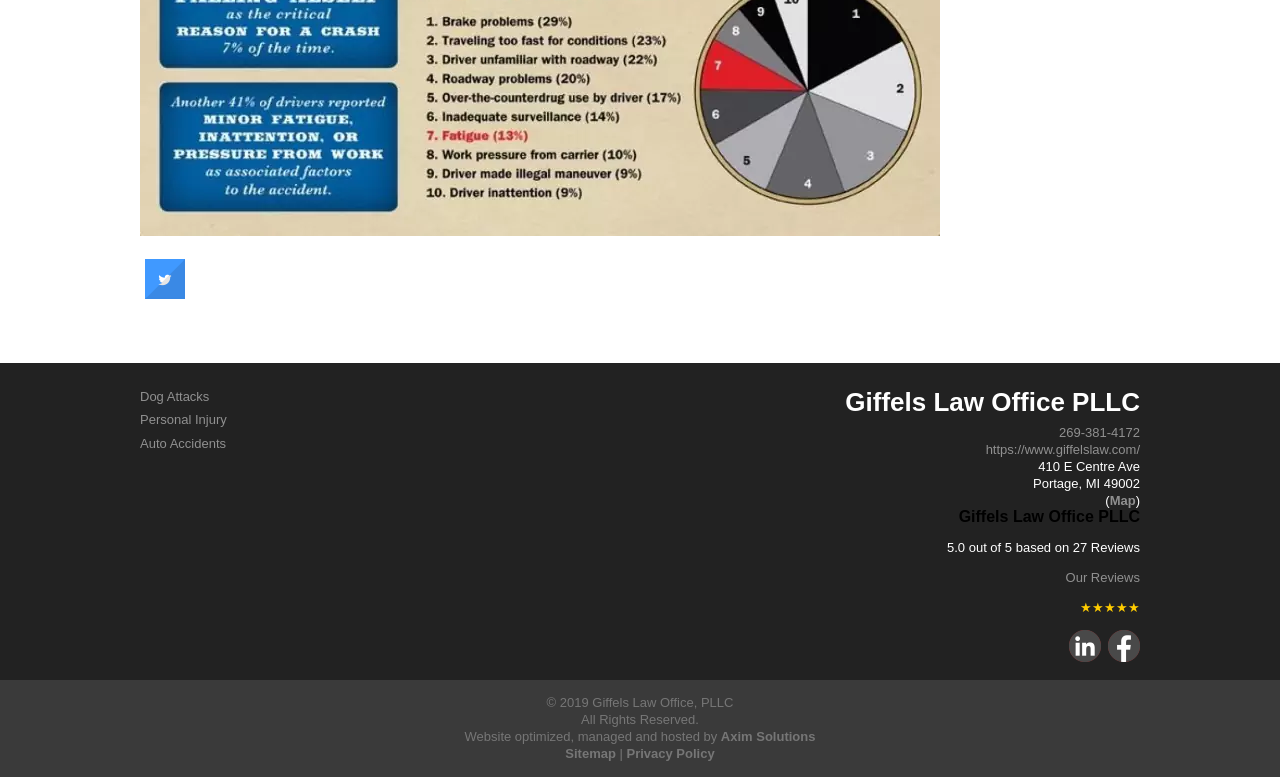Provide the bounding box coordinates for the specified HTML element described in this description: "Axim Solutions". The coordinates should be four float numbers ranging from 0 to 1, in the format [left, top, right, bottom].

[0.563, 0.938, 0.637, 0.957]